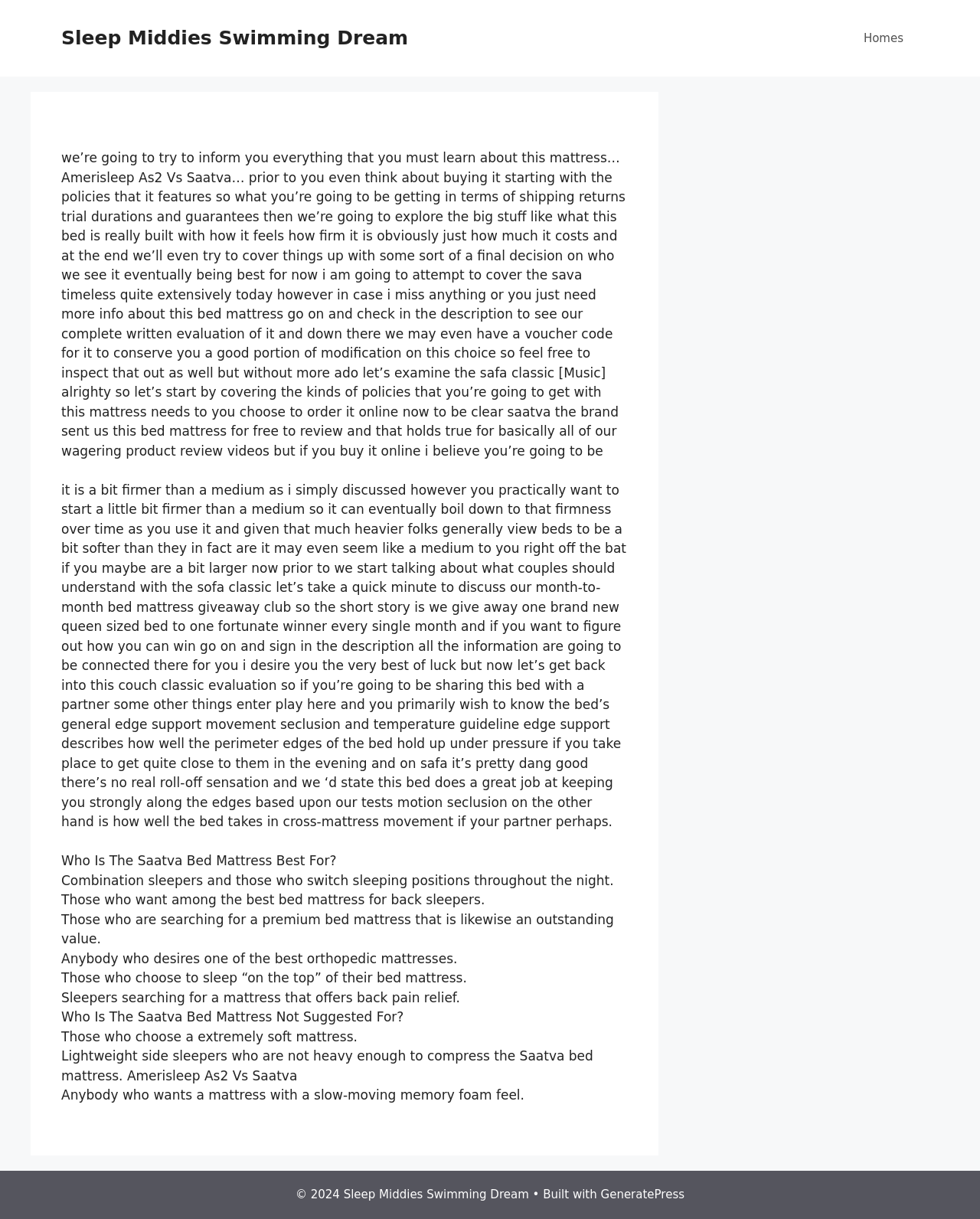Could you please study the image and provide a detailed answer to the question:
What is the copyright year mentioned at the bottom of the webpage?

The copyright information at the bottom of the webpage mentions the year 2024, indicating that the website's content is copyrighted until that year.